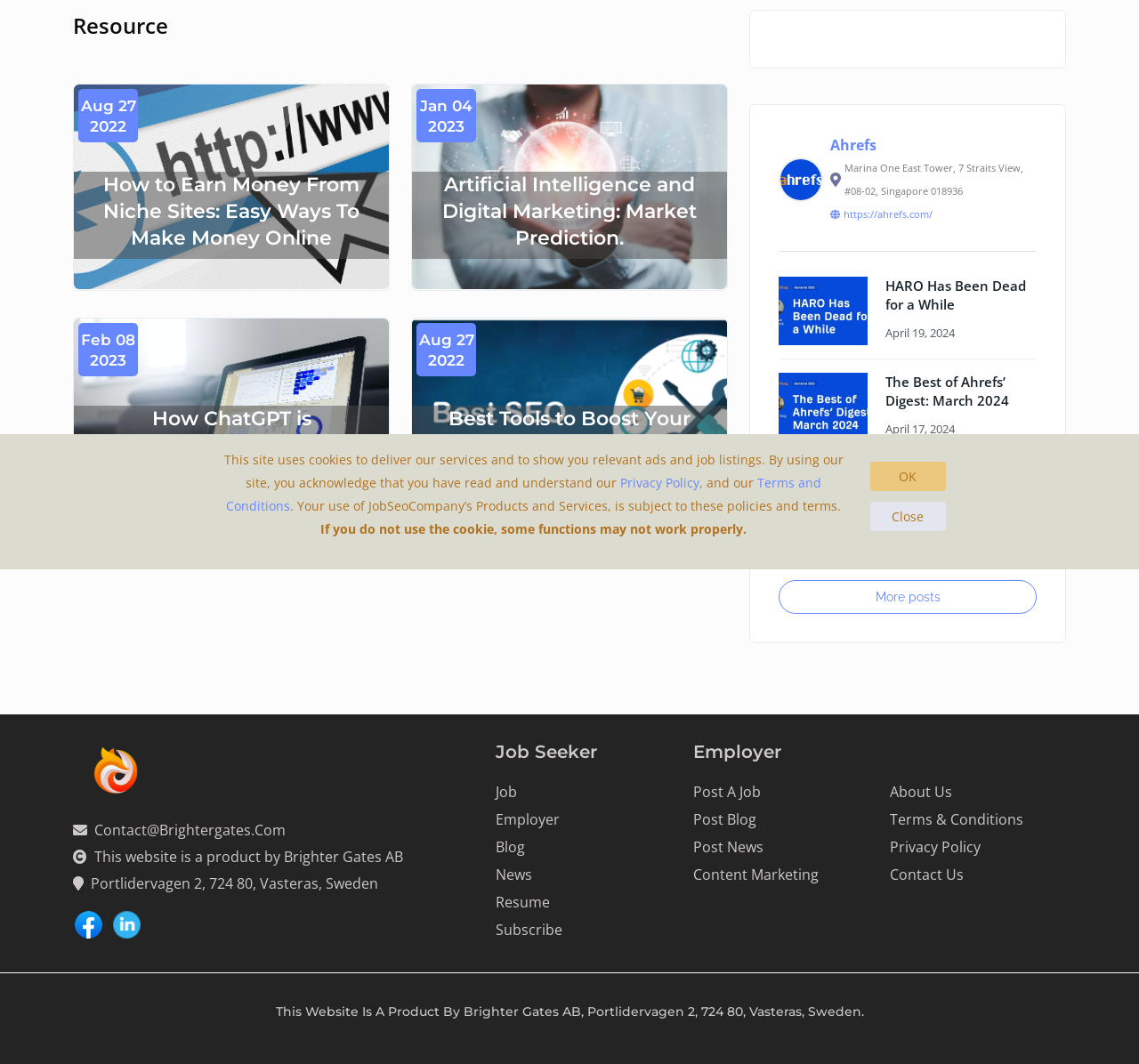Bounding box coordinates are specified in the format (top-left x, top-left y, bottom-right x, bottom-right y). All values are floating point numbers bounded between 0 and 1. Please provide the bounding box coordinate of the region this sentence describes: Content Marketing

[0.608, 0.812, 0.718, 0.831]